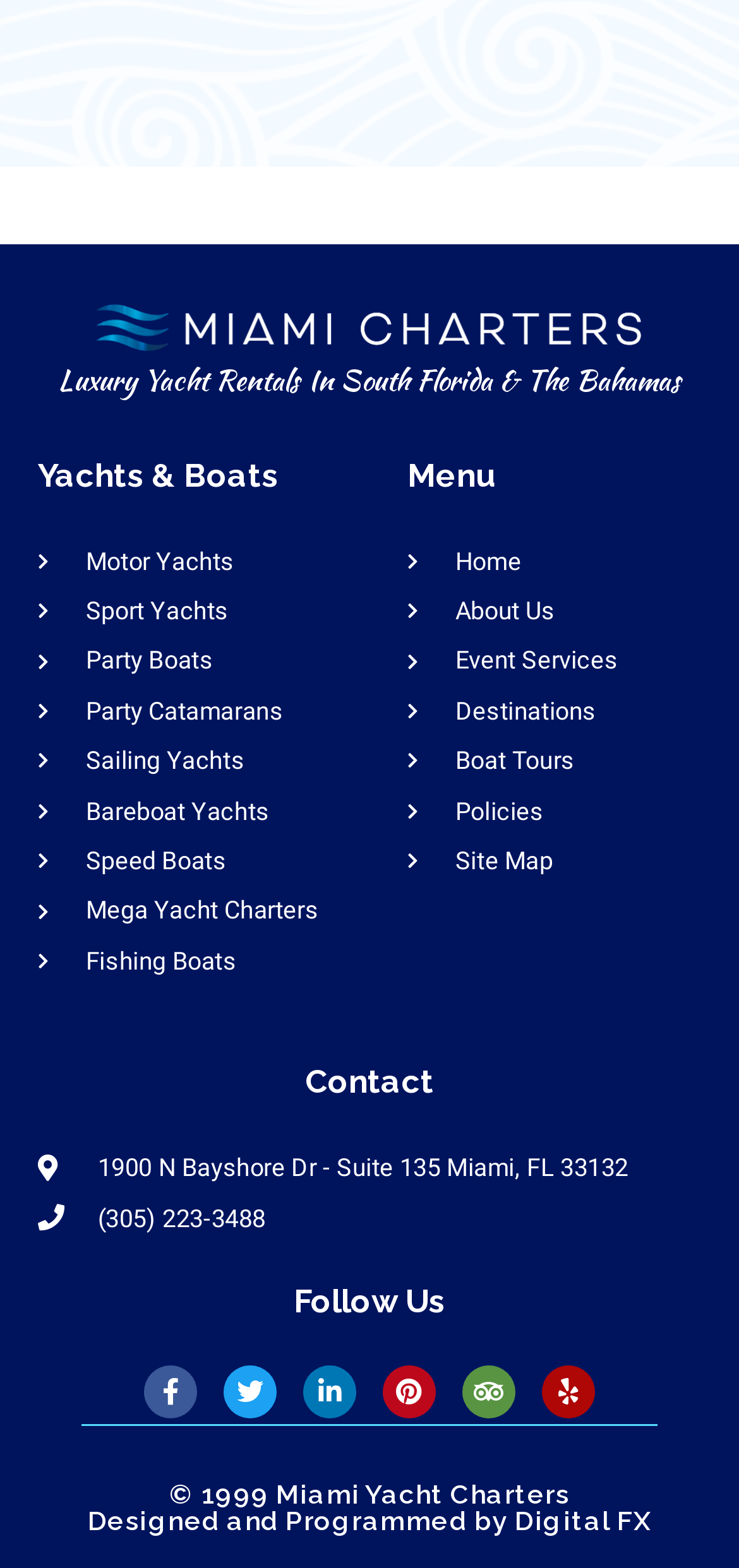Please specify the bounding box coordinates of the clickable section necessary to execute the following command: "Click on Motor Yachts".

[0.051, 0.334, 0.5, 0.362]